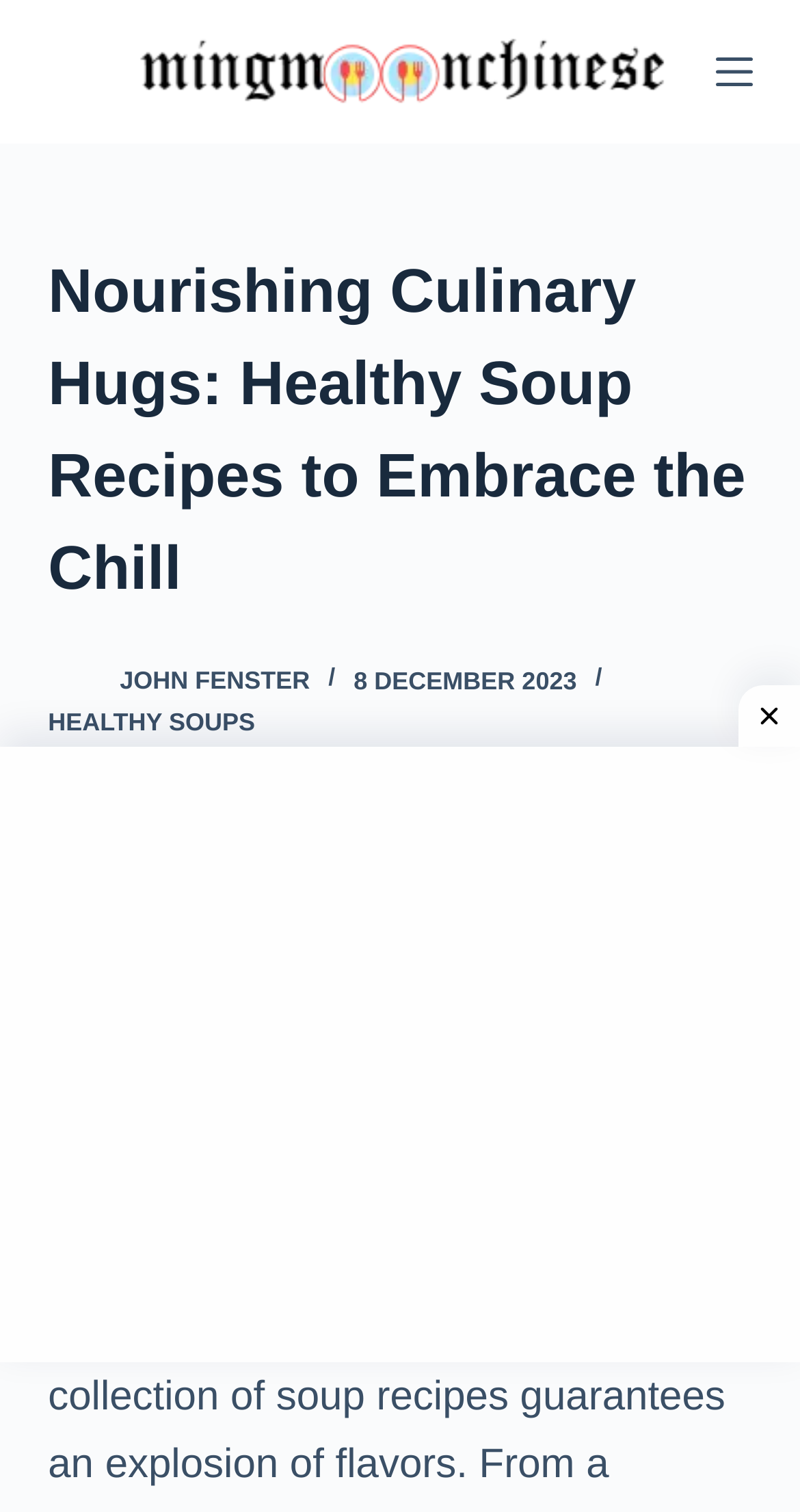Create an elaborate caption for the webpage.

The webpage is about healthy soup recipes, with a focus on nourishing culinary experiences. At the top left corner, there is a link to skip to the content, followed by a logo of "Ming Moon Chinese" which is an image with a link to the website. On the top right corner, there is a button labeled "Menu".

Below the menu button, there is a header section that spans across the page. Within this section, there is a heading that reads "Nourishing Culinary Hugs: Healthy Soup Recipes to Embrace the Chill". To the right of the heading, there is a link to the author "John Fenster" accompanied by a small image. Next to the author link, there is another link with the author's name in uppercase, followed by a timestamp that reads "8 DECEMBER 2023".

Further down, there is a link labeled "HEALTHY SOUPS" positioned below the author information. On the right side of the page, near the bottom, there is a small image with no descriptive text.

The overall content of the page appears to be an article or blog post about healthy soup recipes, with the main content likely to be below the header section.